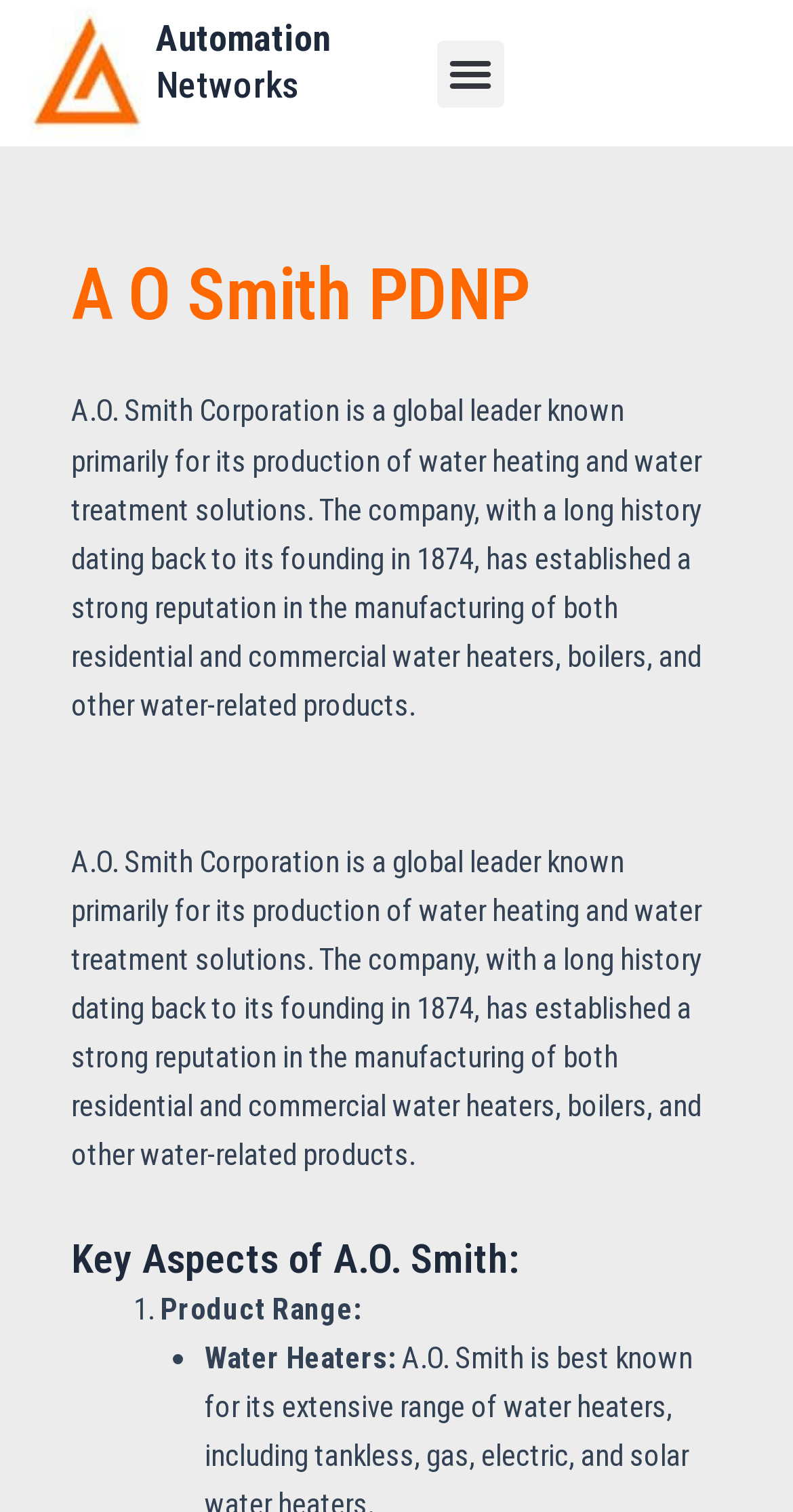What is the company's history?
Please answer the question with a detailed response using the information from the screenshot.

From the static text 'The company, with a long history dating back to its founding in 1874, has established a strong reputation in the manufacturing of both residential and commercial water heaters, boilers, and other water-related products.', we can determine that the company was founded in 1874.